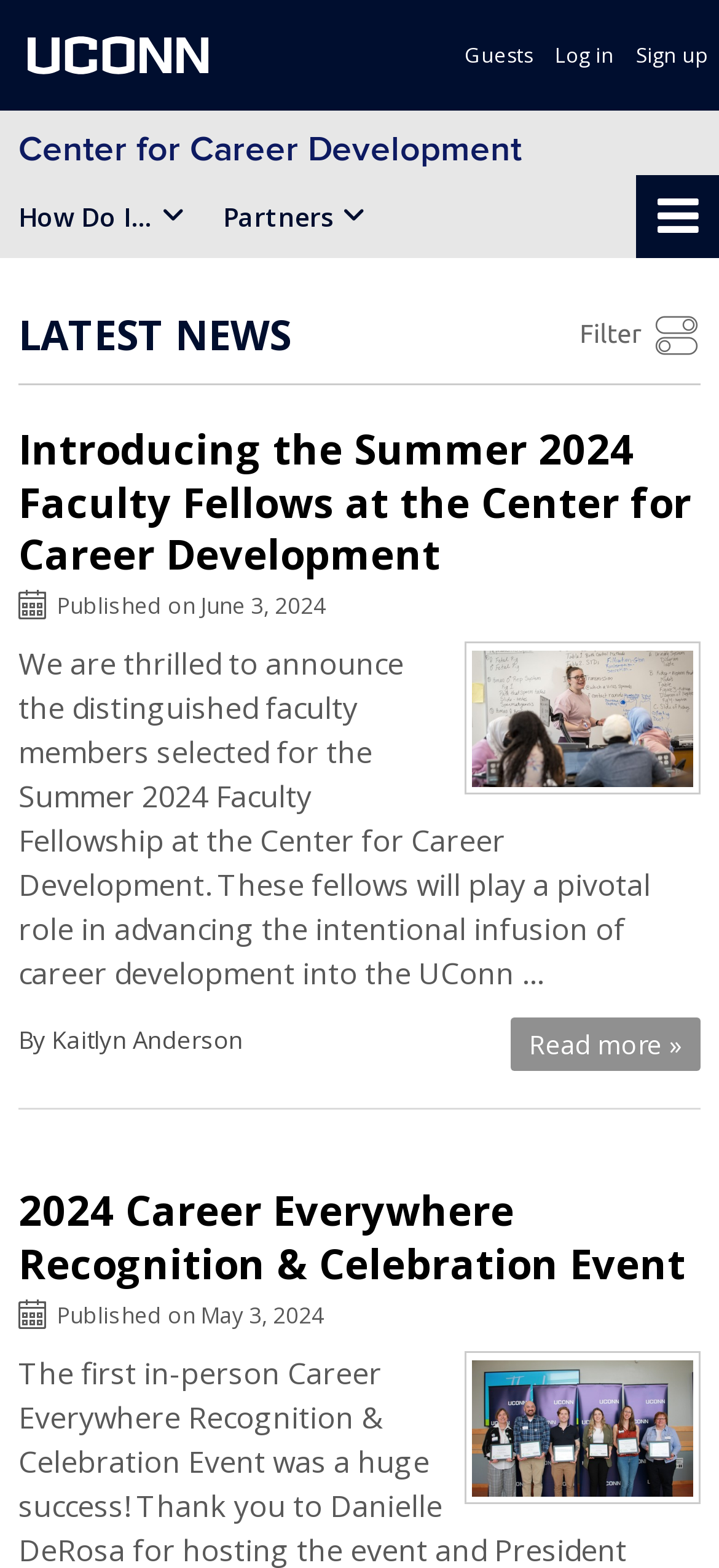Using the information in the image, give a detailed answer to the following question: How many faculty fellows are announced?

I looked at the article 'Introducing the Summer 2024 Faculty Fellows at the Center for Career Development' and found that it mentions 'distinguished faculty members' but does not specify the exact number of faculty fellows announced.